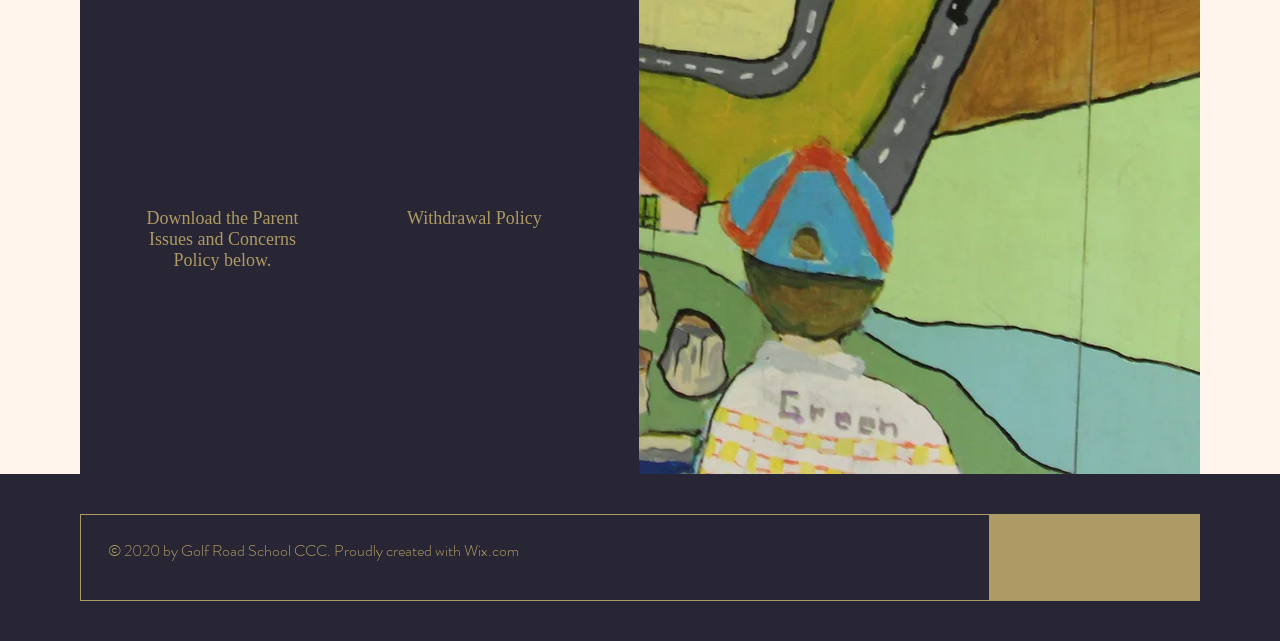What is the name of the school that created the webpage?
Please analyze the image and answer the question with as much detail as possible.

The webpage has a footer text that says '© 2020 by Golf Road School CCC. Proudly created with Wix.com'. This indicates that the webpage was created by Golf Road School.